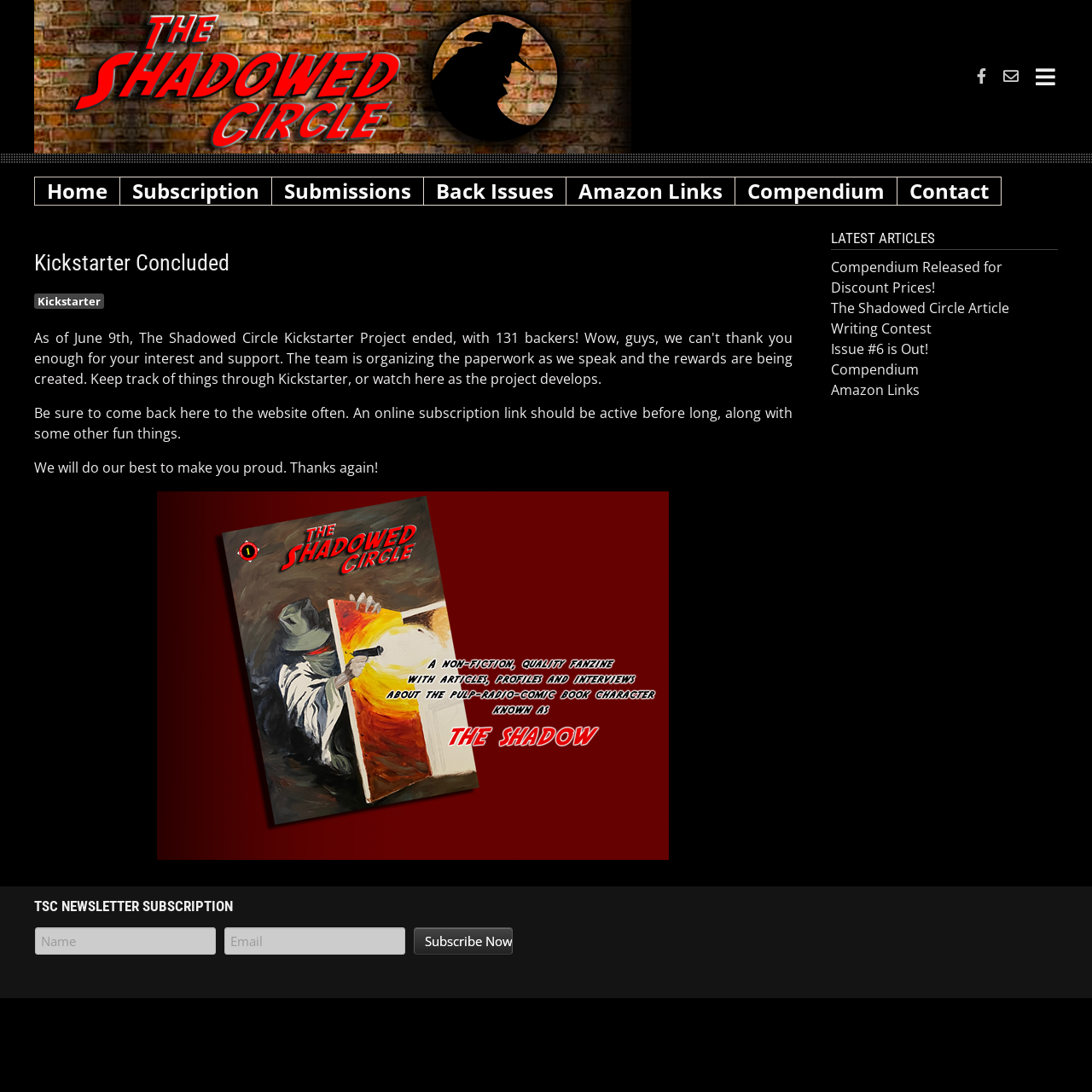Given the webpage screenshot, identify the bounding box of the UI element that matches this description: "Compendium Released for Discount Prices!".

[0.761, 0.236, 0.918, 0.272]